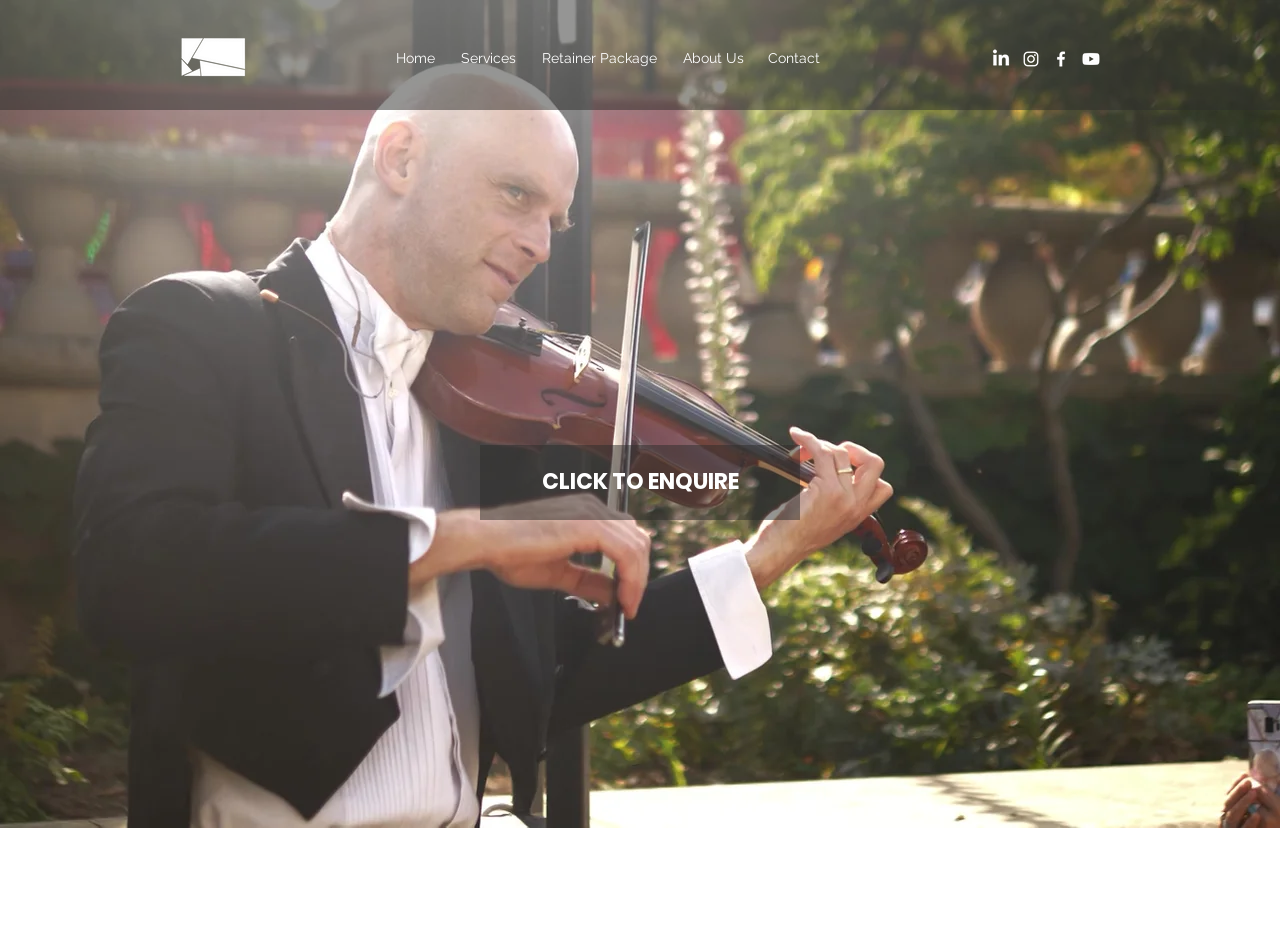Provide a short, one-word or phrase answer to the question below:
What is the logo image filename?

white logo no bg.png